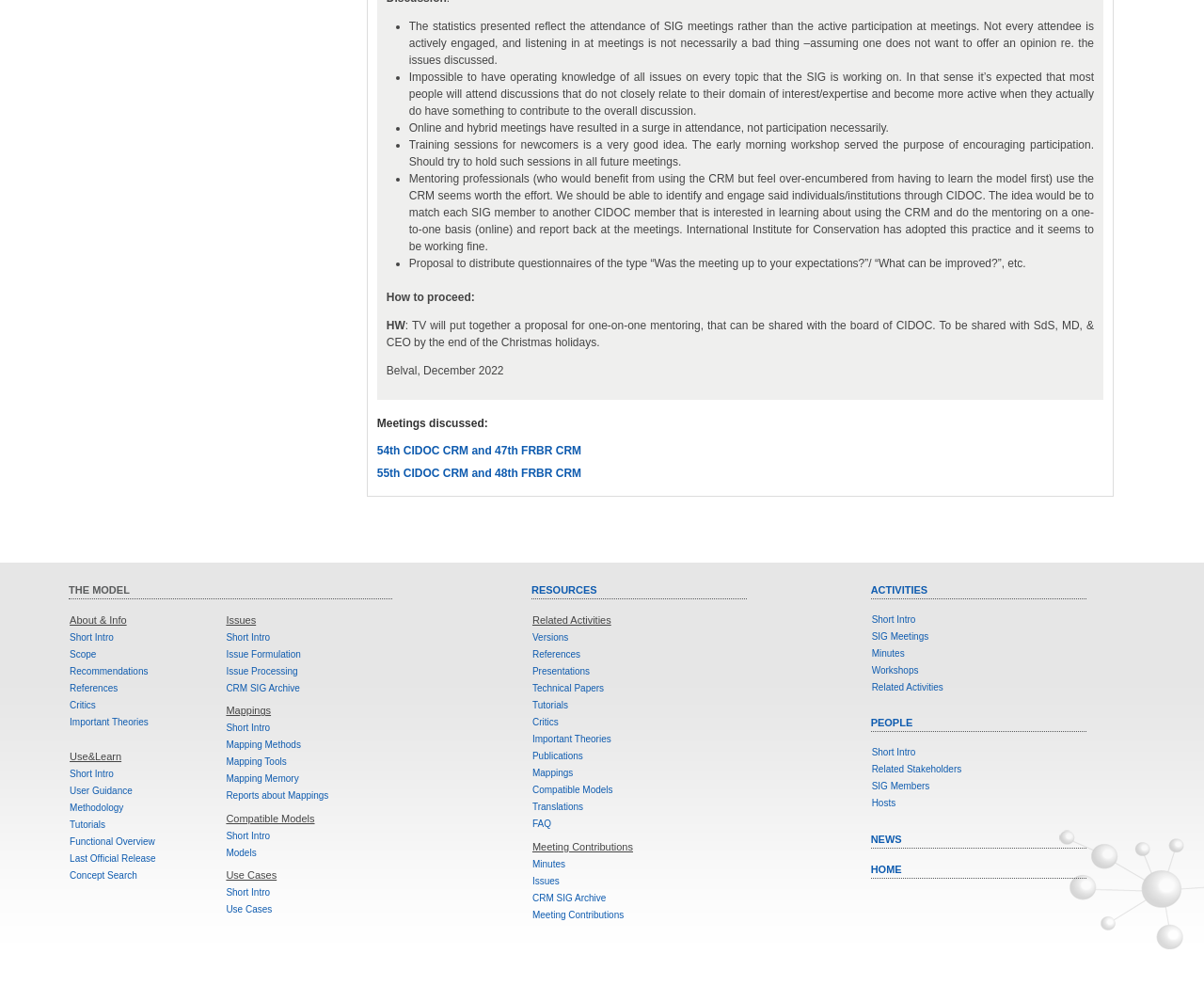What is the location of the meeting mentioned?
Based on the screenshot, answer the question with a single word or phrase.

Belval